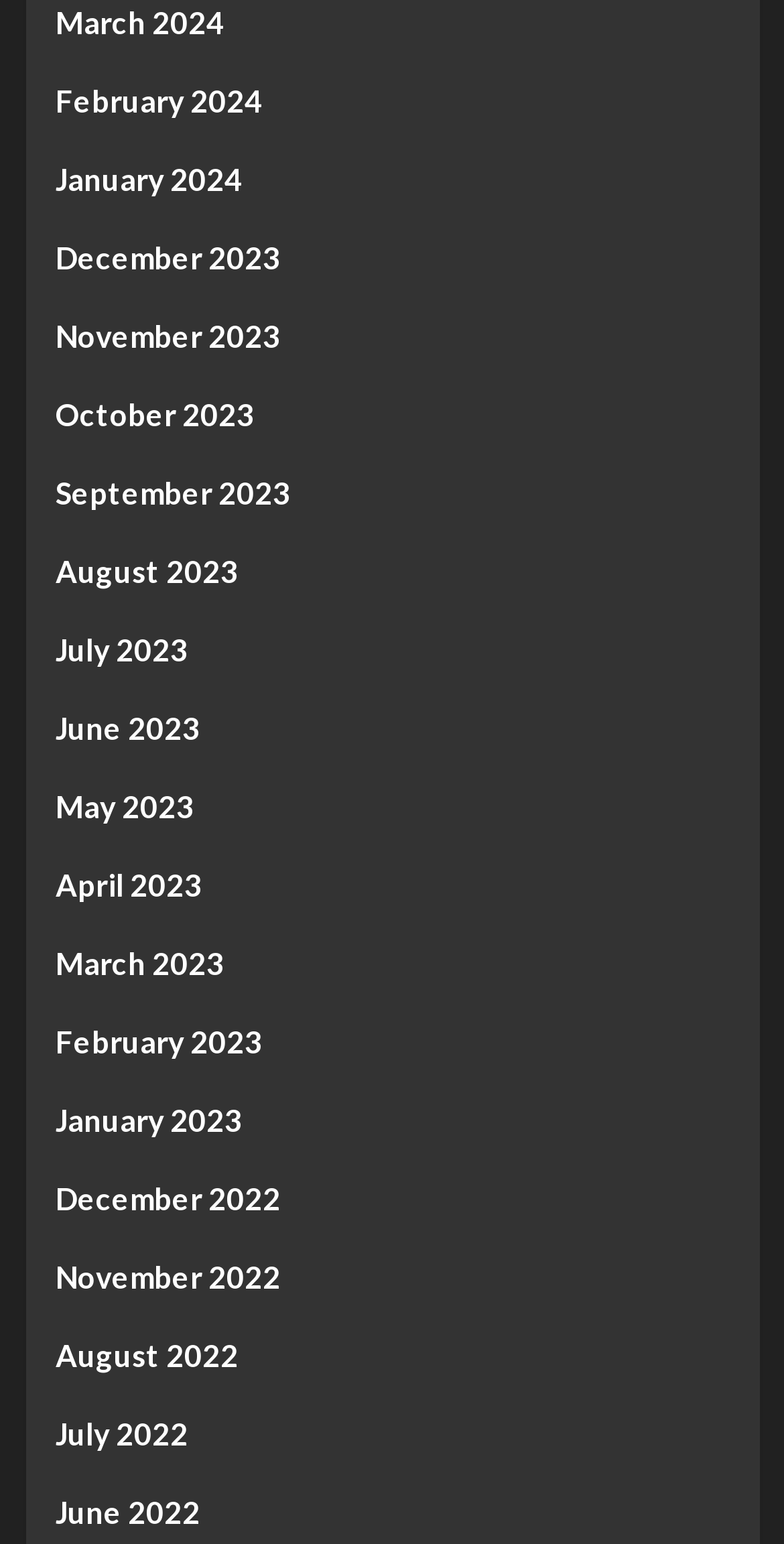Please provide the bounding box coordinates for the element that needs to be clicked to perform the following instruction: "go to January 2023". The coordinates should be given as four float numbers between 0 and 1, i.e., [left, top, right, bottom].

[0.071, 0.709, 0.929, 0.76]